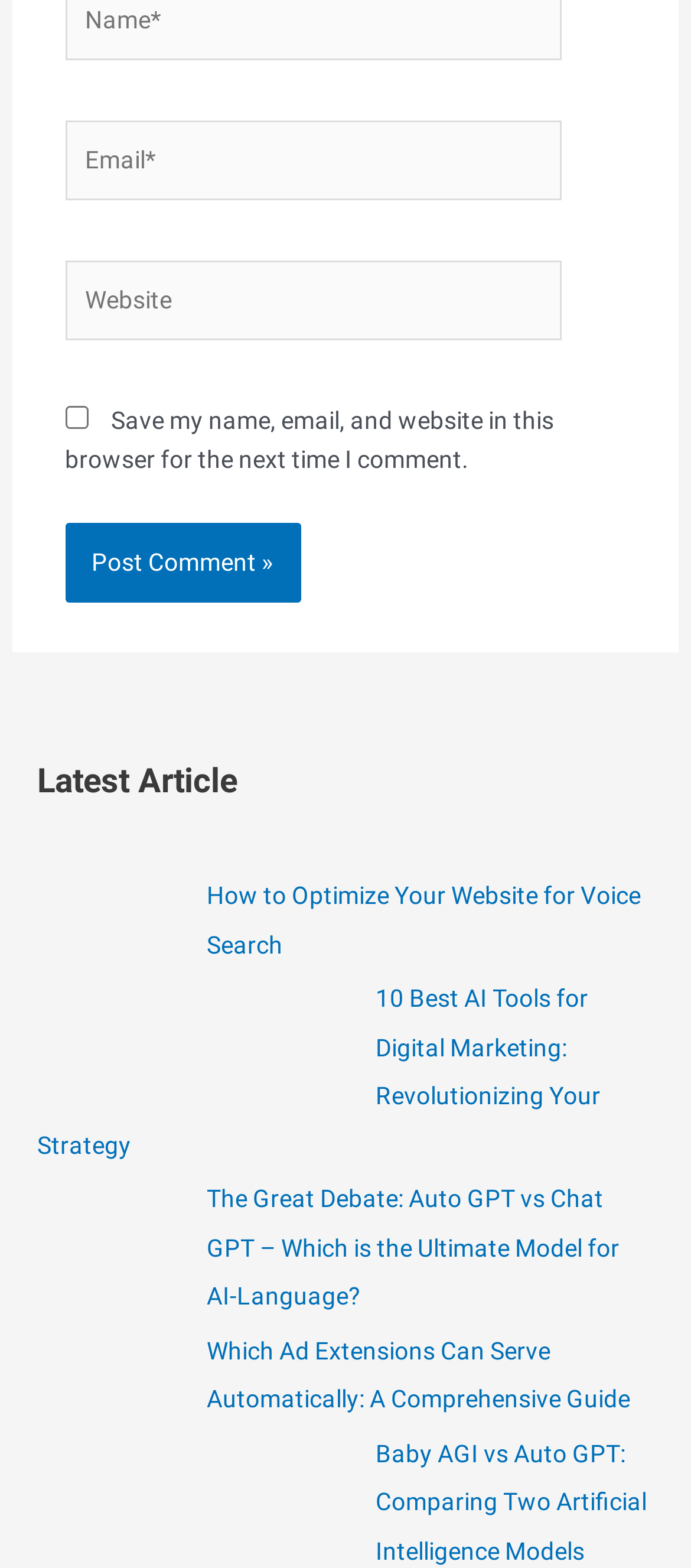What is the button below the comment input fields for?
Provide a fully detailed and comprehensive answer to the question.

The button is located below the email, website, and comment input fields, and its label is 'Post Comment ». This suggests that the purpose of the button is to submit a comment.